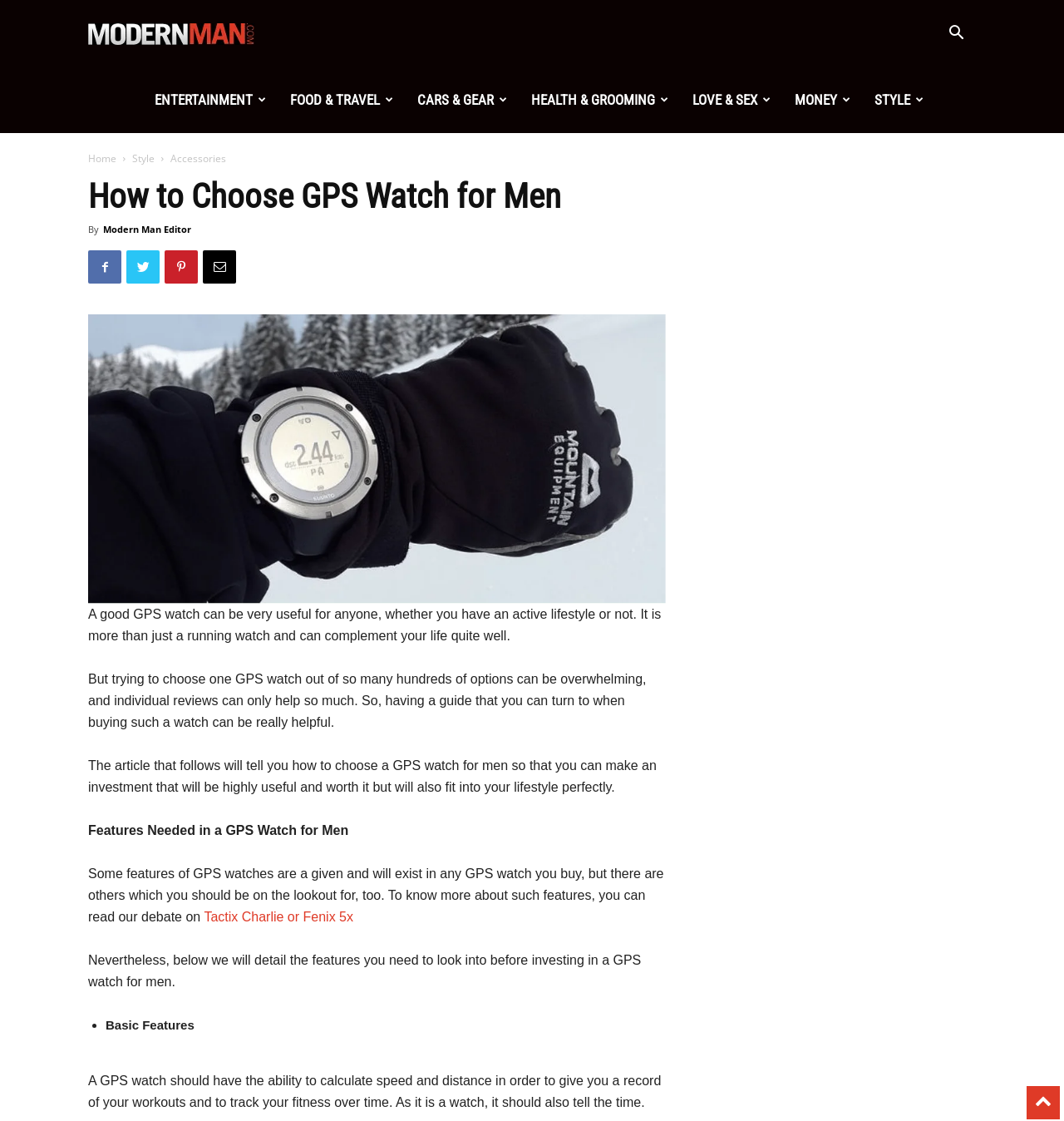Determine the bounding box coordinates of the clickable element to complete this instruction: "Click on the 'ENTERTAINMENT' link". Provide the coordinates in the format of four float numbers between 0 and 1, [left, top, right, bottom].

[0.134, 0.059, 0.262, 0.119]